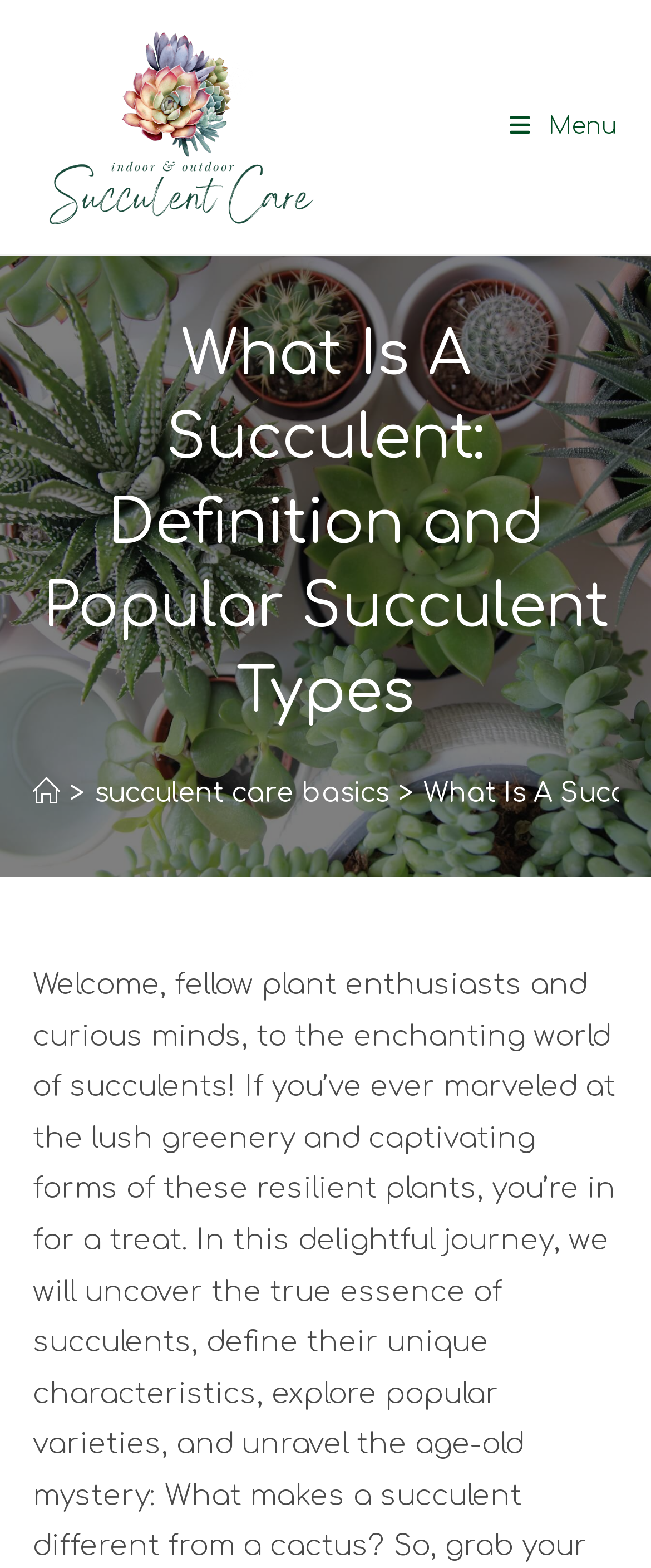Construct a thorough caption encompassing all aspects of the webpage.

The webpage is about succulent plants, specifically exploring the definition and different types of succulents. At the top-left corner, there is a layout table that spans about half of the screen width. Within this table, there is a link to "indoor succulent care" accompanied by an image of the same name, which is positioned slightly above the link.

On the top-right corner, there is a link to "Mobile Menu". Below this, there is a header section that occupies the full screen width. This section contains a heading that reads "What Is A Succulent: Definition and Popular Succulent Types", which is centered on the page. Below the heading, there is a navigation section labeled "Breadcrumbs" that displays a hierarchical path. This path starts with a link to "Home", followed by a ">" symbol, and then a link to "succulent care basics".

There are no other notable elements on the page, aside from the mentioned links, image, and navigation section. The overall content of the page appears to be focused on providing information about succulent plants, with a clear structure and organization.